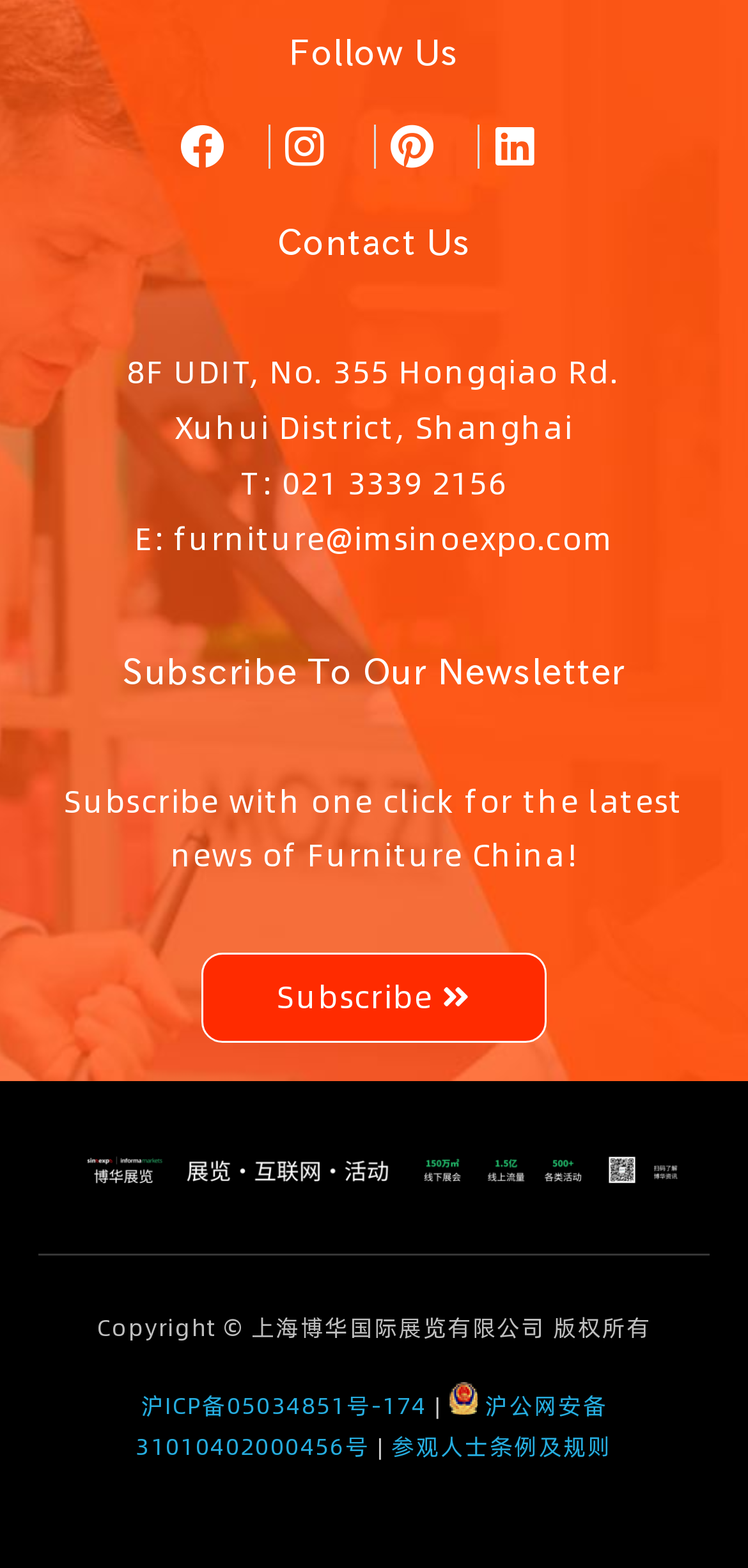What is the company's address?
Please provide a single word or phrase as your answer based on the screenshot.

8F UDIT, No. 355 Hongqiao Rd.